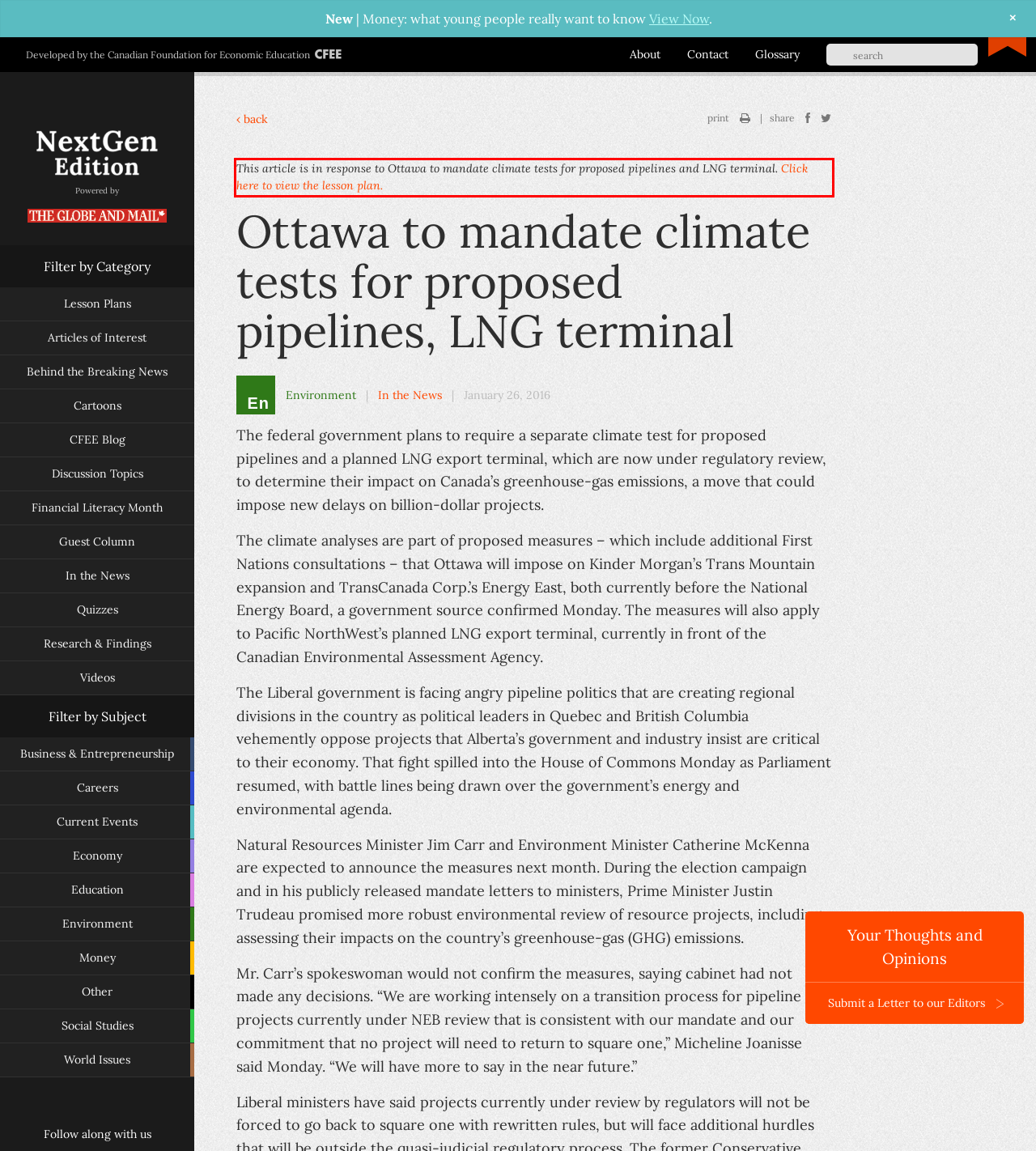Please examine the webpage screenshot containing a red bounding box and use OCR to recognize and output the text inside the red bounding box.

This article is in response to Ottawa to mandate climate tests for proposed pipelines and LNG terminal. Click here to view the lesson plan.